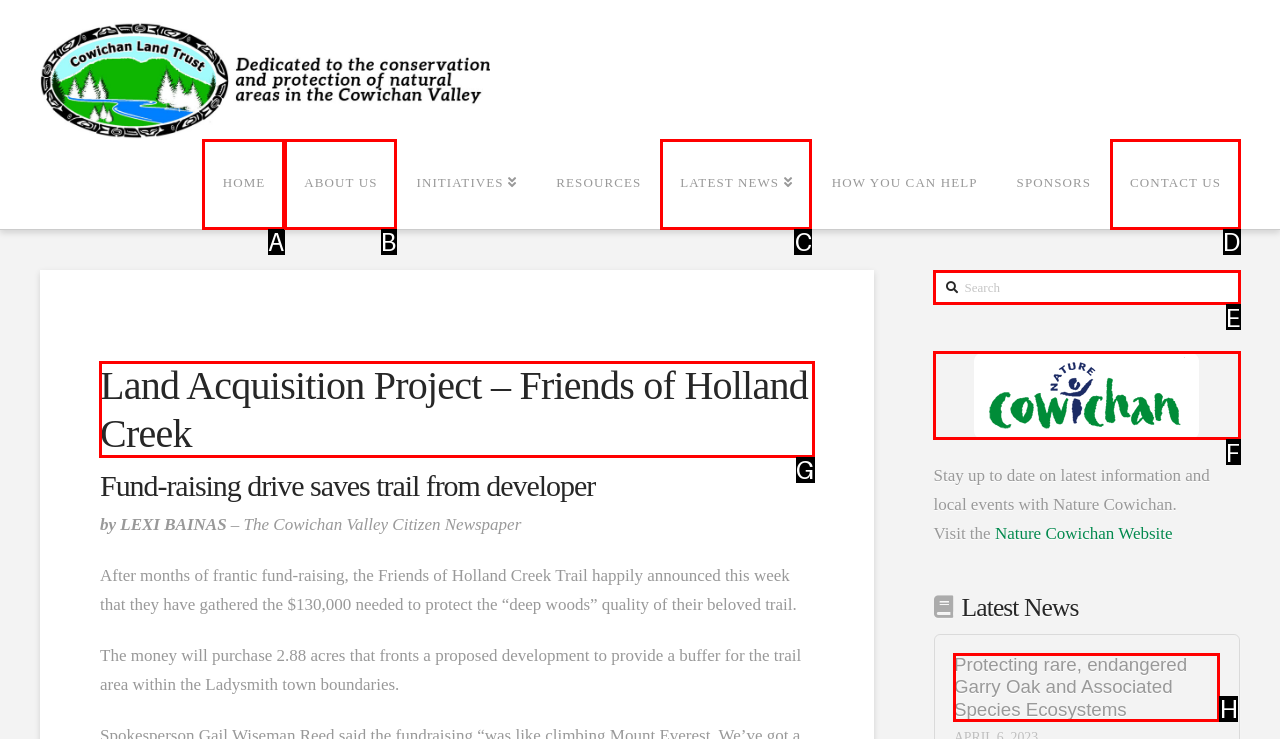What letter corresponds to the UI element to complete this task: Learn about the Land Acquisition Project
Answer directly with the letter.

G